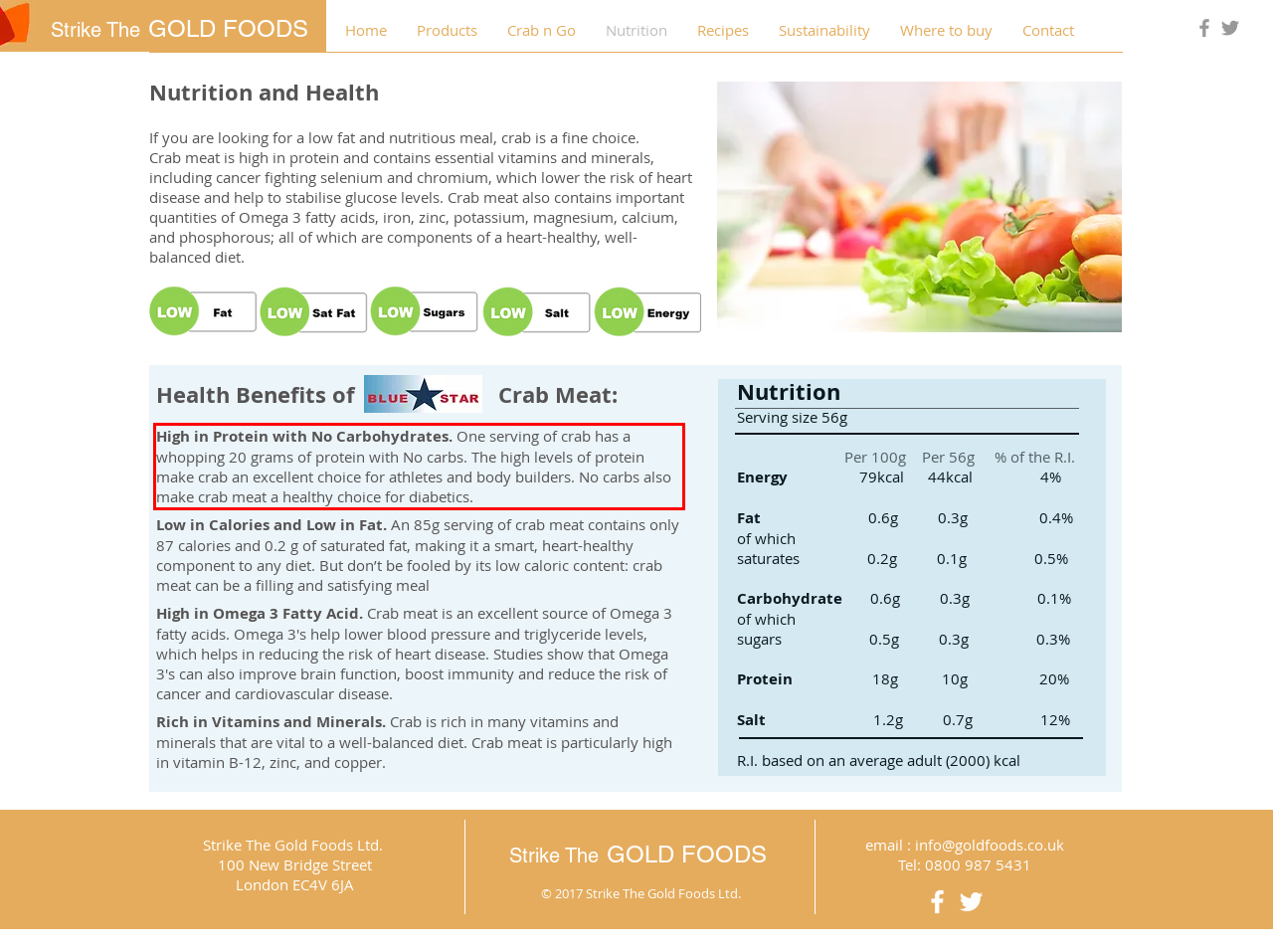You have a screenshot of a webpage with a red bounding box. Use OCR to generate the text contained within this red rectangle.

High in Protein with No Carbohydrates. One serving of crab has a whopping 20 grams of protein with No carbs. The high levels of protein make crab an excellent choice for athletes and body builders. No carbs also make crab meat a healthy choice for diabetics.